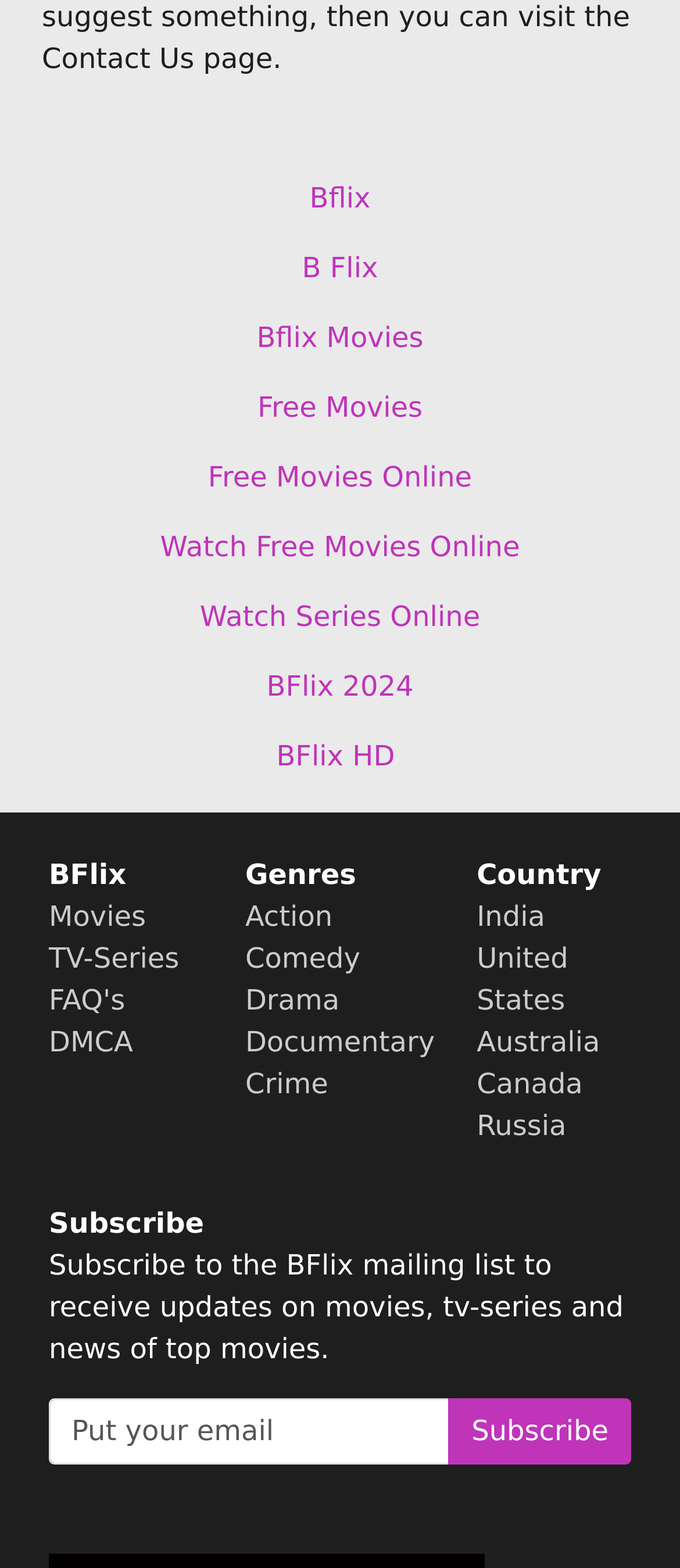Carefully examine the image and provide an in-depth answer to the question: What countries' movies are available on the website?

The countries' movies available on the website can be determined by looking at the links under the 'Country' heading, which include 'India', 'United States', 'Australia', and others, indicating that movies from these countries are available on the website.